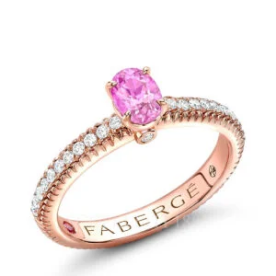Answer this question using a single word or a brief phrase:
What type of gold is used in the band?

Rose gold